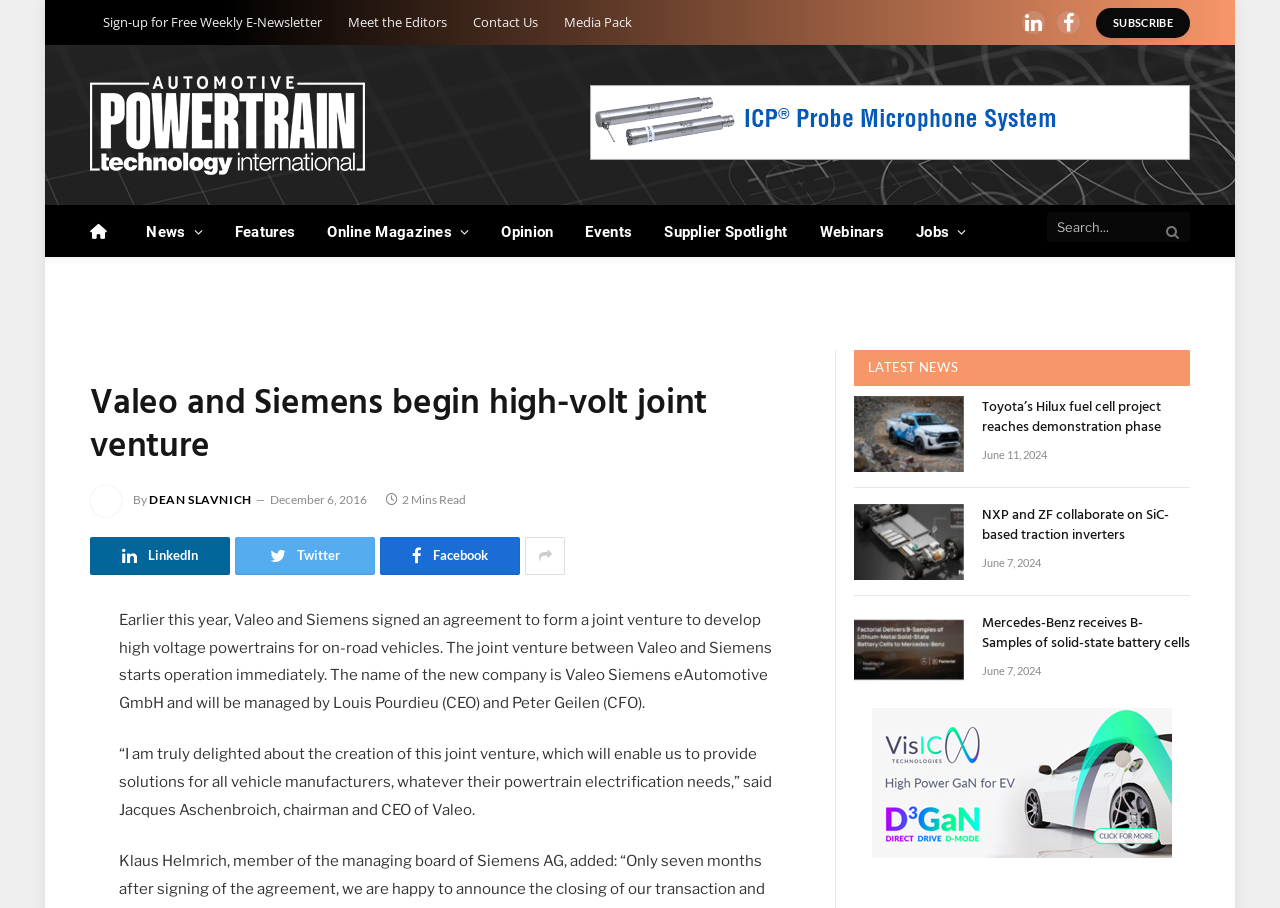What is the main heading displayed on the webpage? Please provide the text.

Valeo and Siemens begin high-volt joint venture